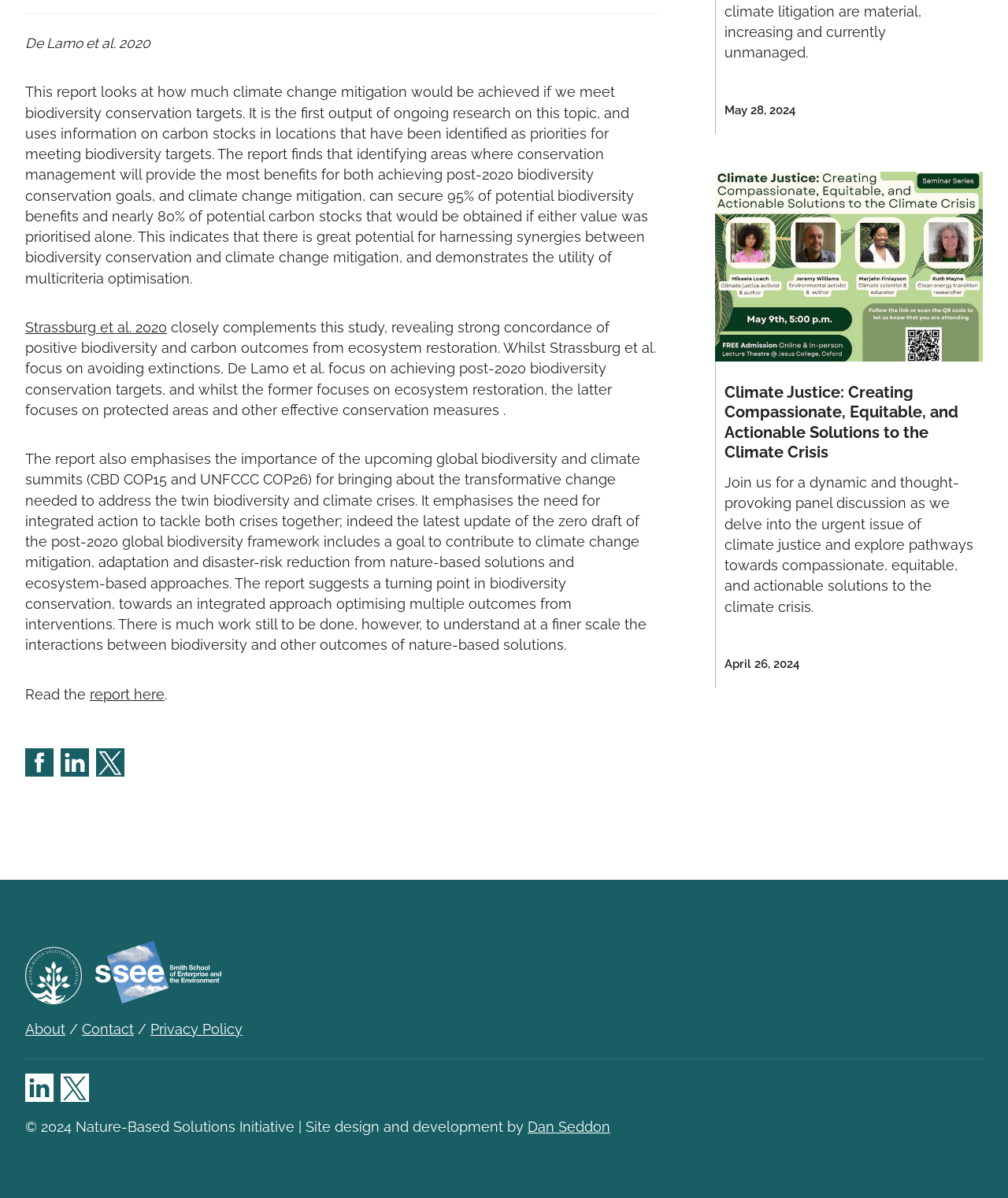Specify the bounding box coordinates of the area that needs to be clicked to achieve the following instruction: "Visit the 'Industry News Articles' page".

None